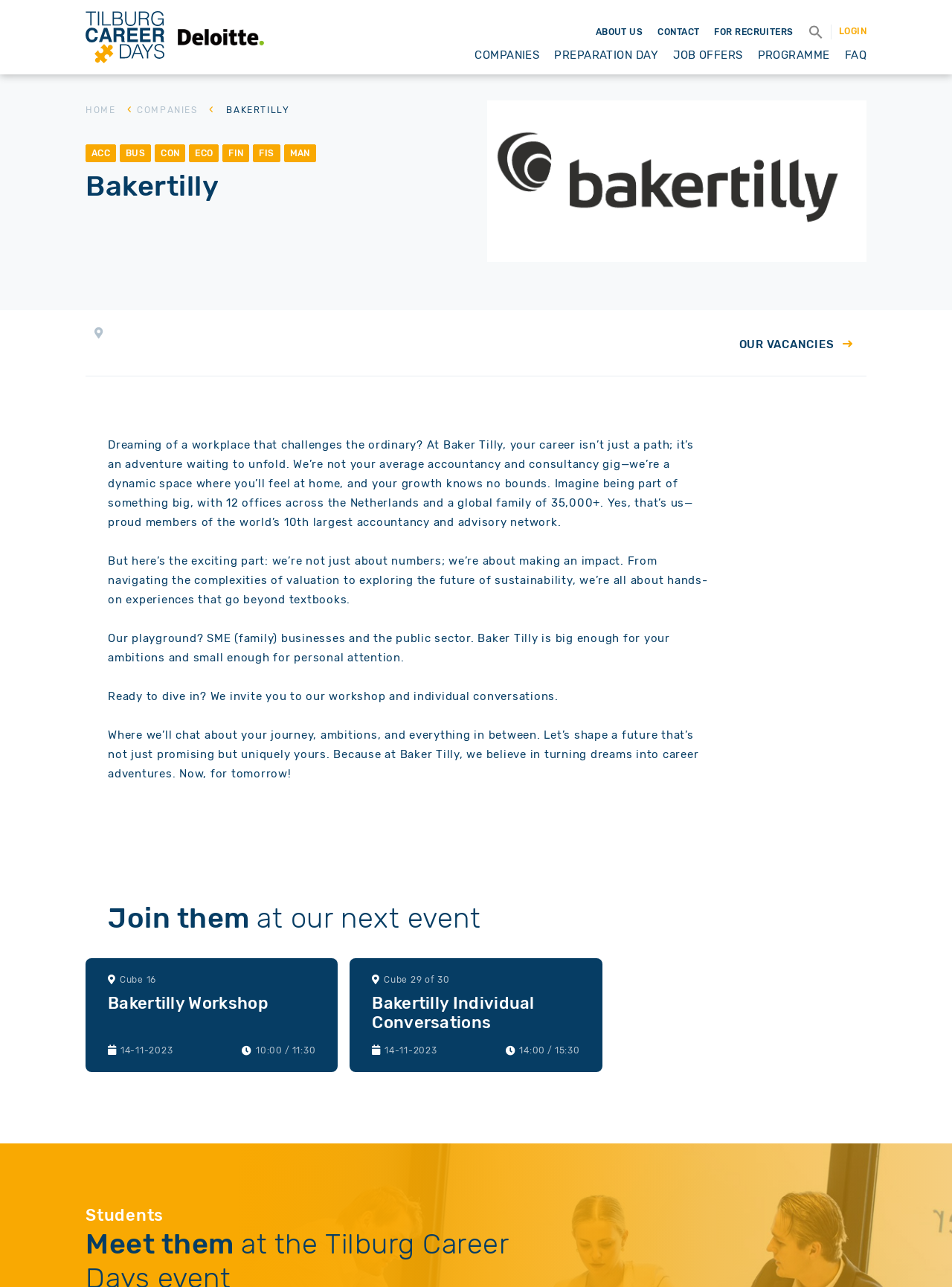What is the company name mentioned on the webpage?
Look at the image and respond to the question as thoroughly as possible.

The company name 'Baker Tilly' is mentioned in the heading element with the text 'Bakertilly' and also in the static text 'BAKERTILLY'.